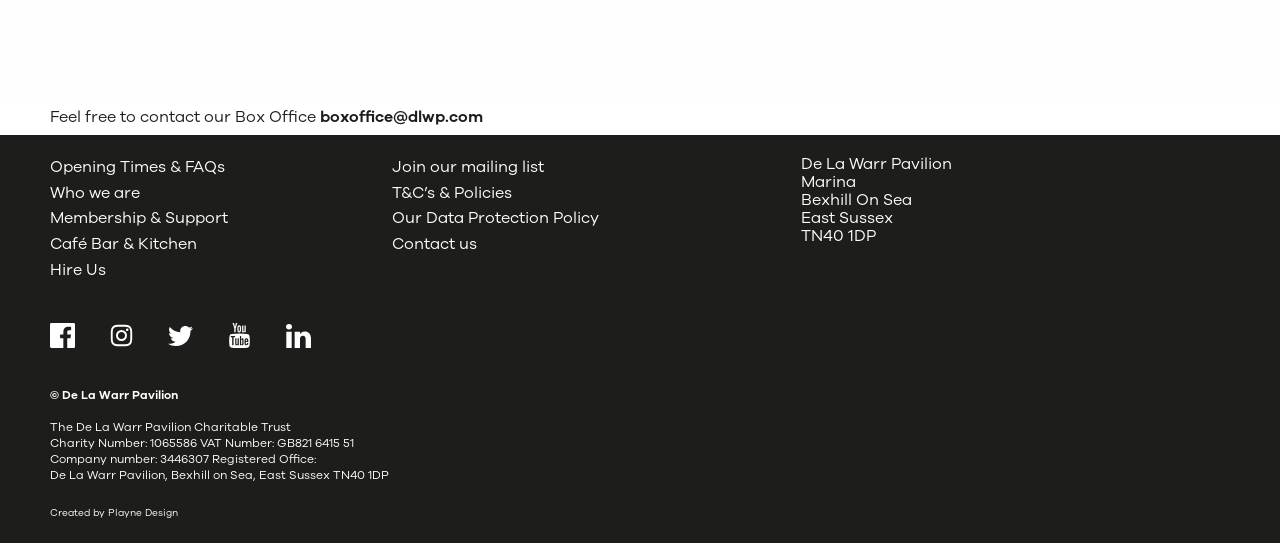Who designed the website?
Based on the screenshot, respond with a single word or phrase.

Playne Design